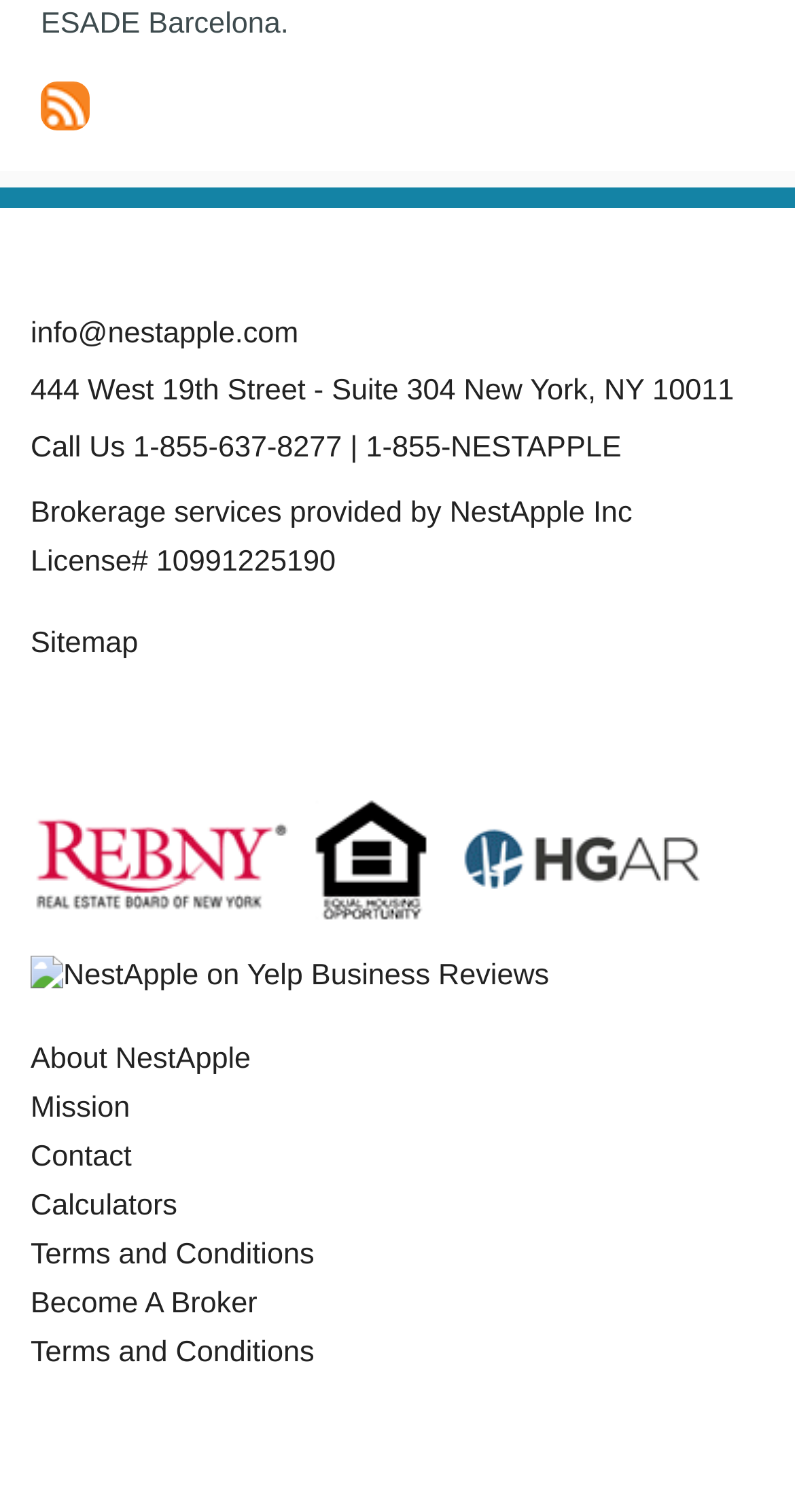Find and specify the bounding box coordinates that correspond to the clickable region for the instruction: "Check Sitemap".

[0.038, 0.415, 0.174, 0.437]